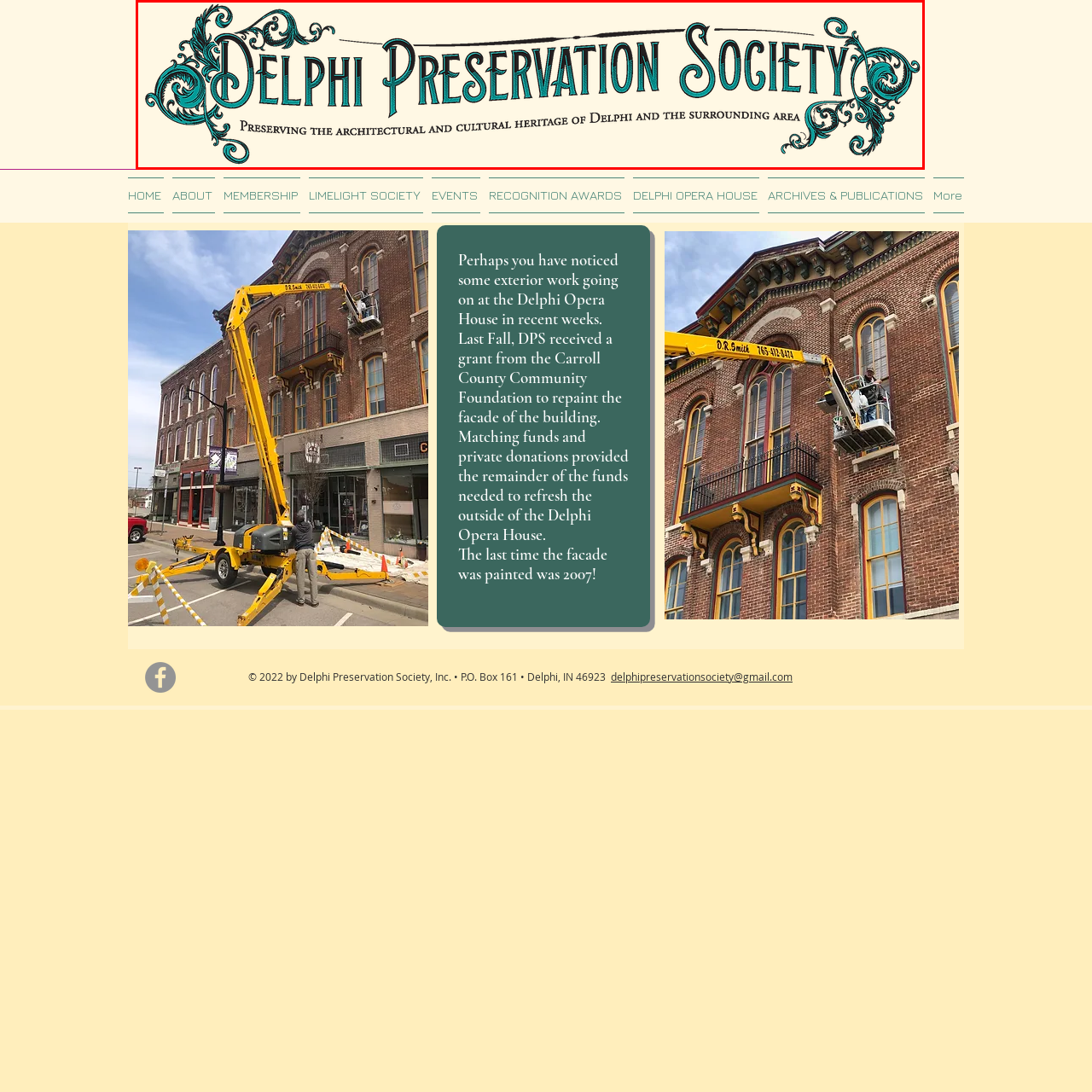What is the main goal of the Delphi Preservation Society?
Analyze the image inside the red bounding box and provide a one-word or short-phrase answer to the question.

Preserving cultural heritage